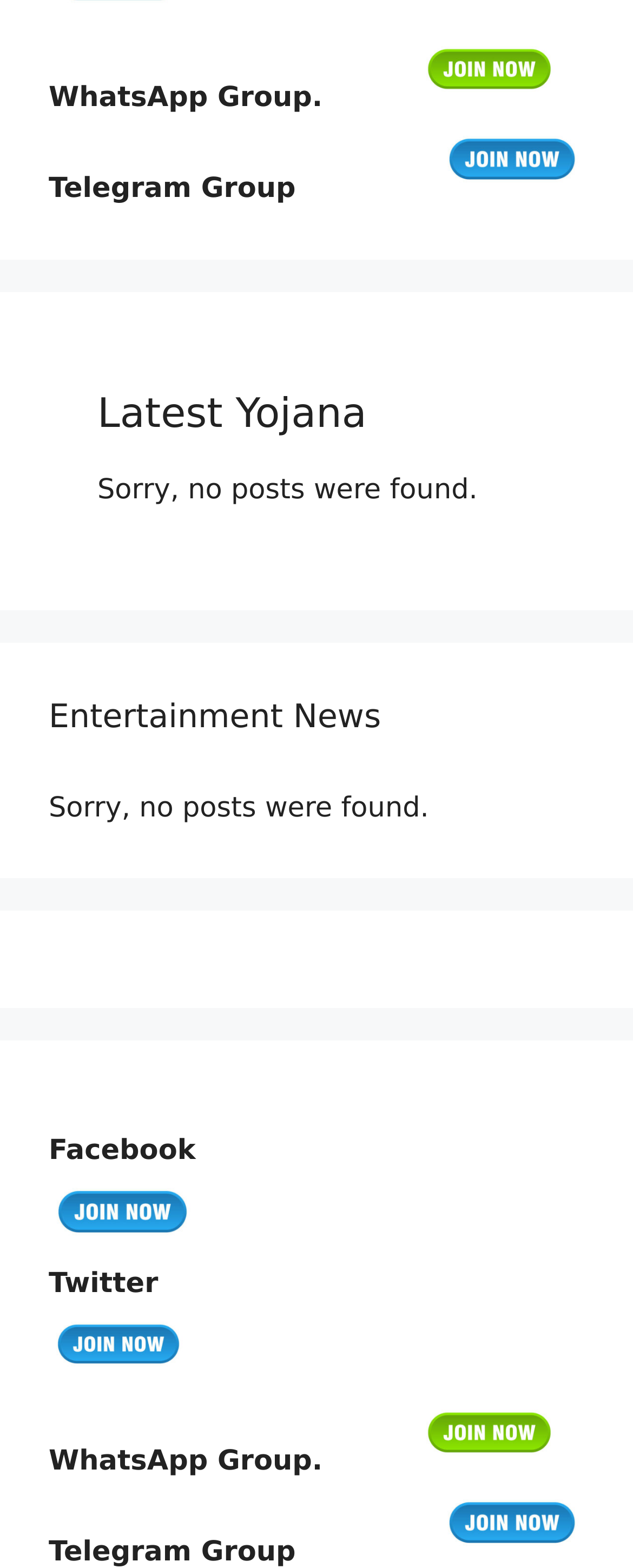From the given element description: "Our Sitemap", find the bounding box for the UI element. Provide the coordinates as four float numbers between 0 and 1, in the order [left, top, right, bottom].

[0.379, 0.863, 0.621, 0.882]